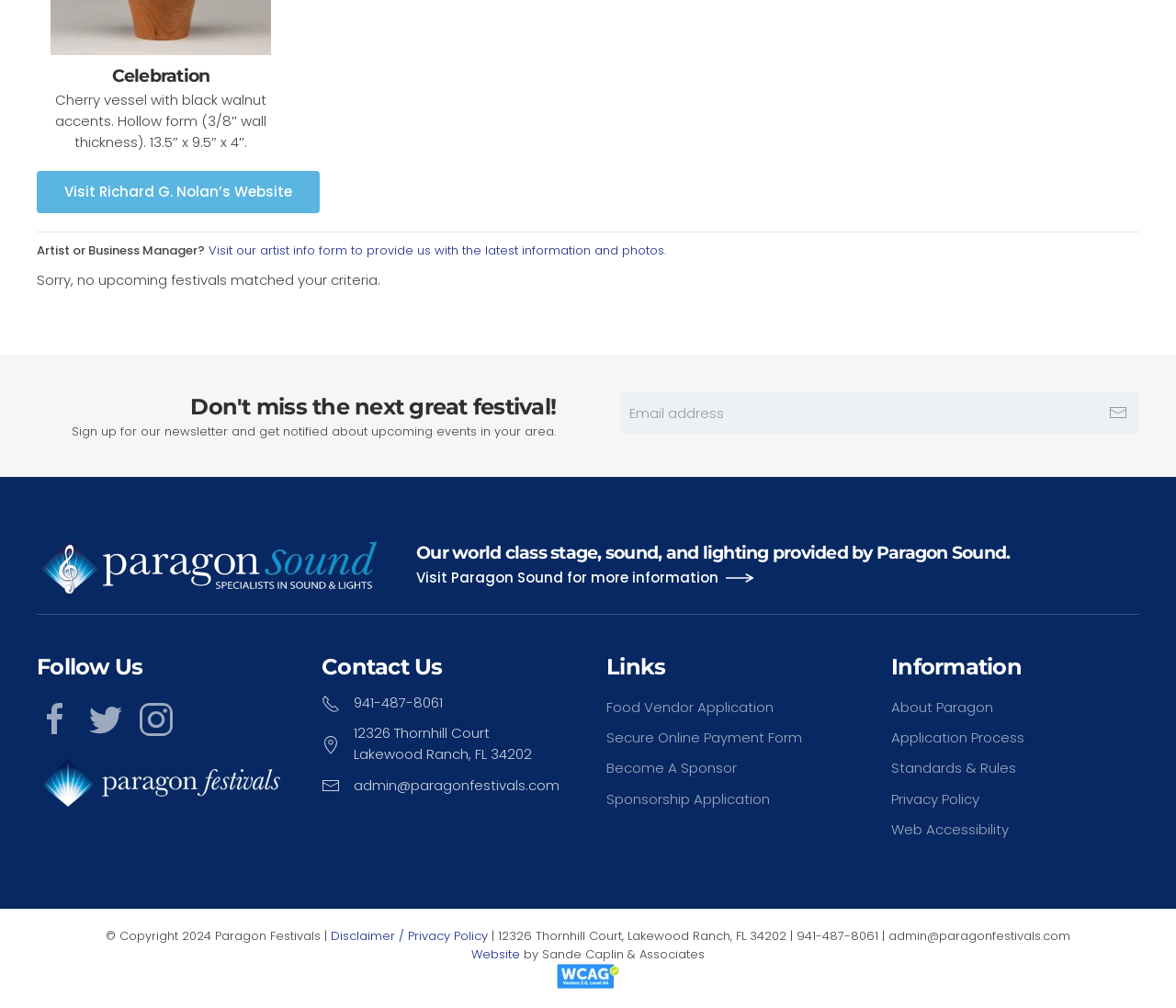Use one word or a short phrase to answer the question provided: 
What is the purpose of the 'Subscribe' button?

To receive newsletter